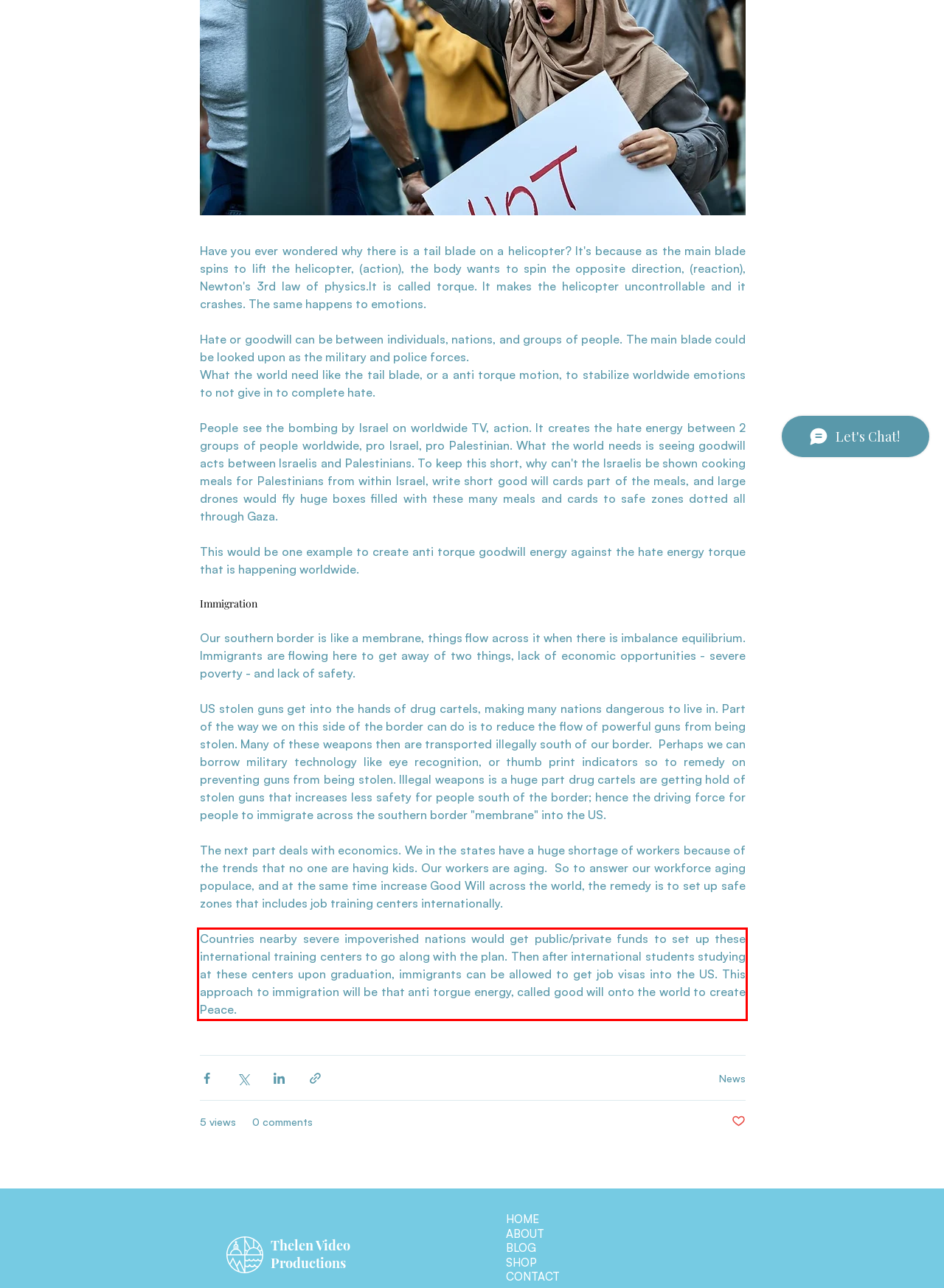There is a UI element on the webpage screenshot marked by a red bounding box. Extract and generate the text content from within this red box.

Countries nearby severe impoverished nations would get public/private funds to set up these international training centers to go along with the plan. Then after international students studying at these centers upon graduation, immigrants can be allowed to get job visas into the US. This approach to immigration will be that anti torgue energy, called good will onto the world to create Peace.